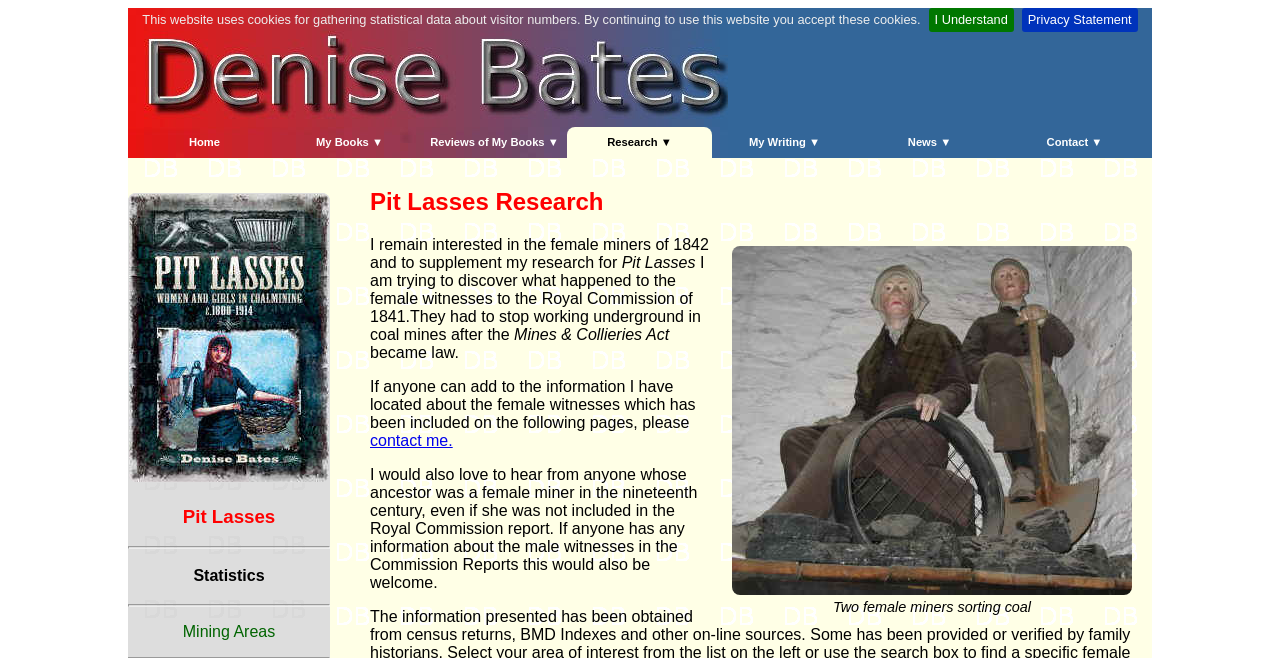What is the author researching about? Based on the image, give a response in one word or a short phrase.

Female miners